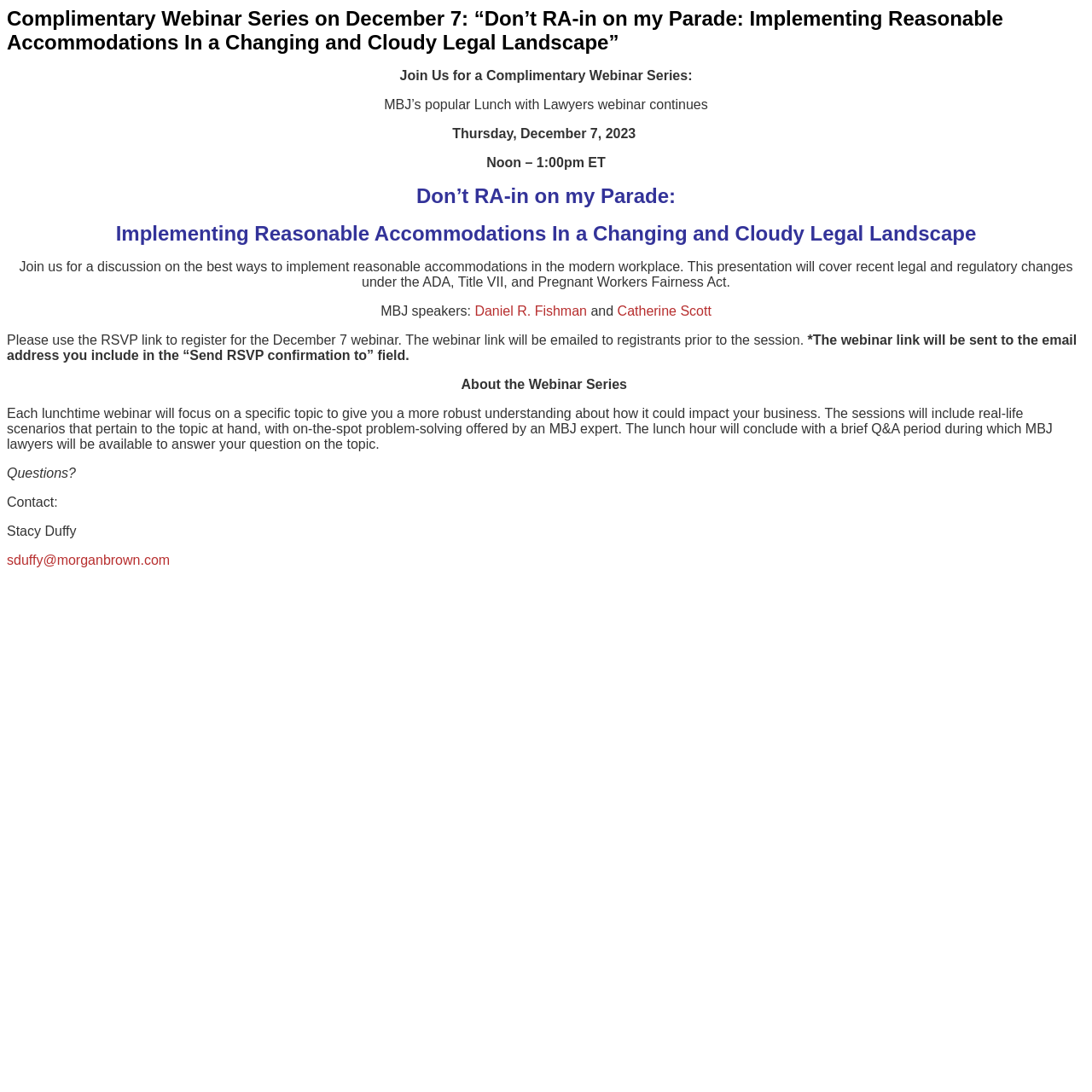Respond with a single word or phrase:
Who are the speakers of the webinar?

Daniel R. Fishman and Catherine Scott